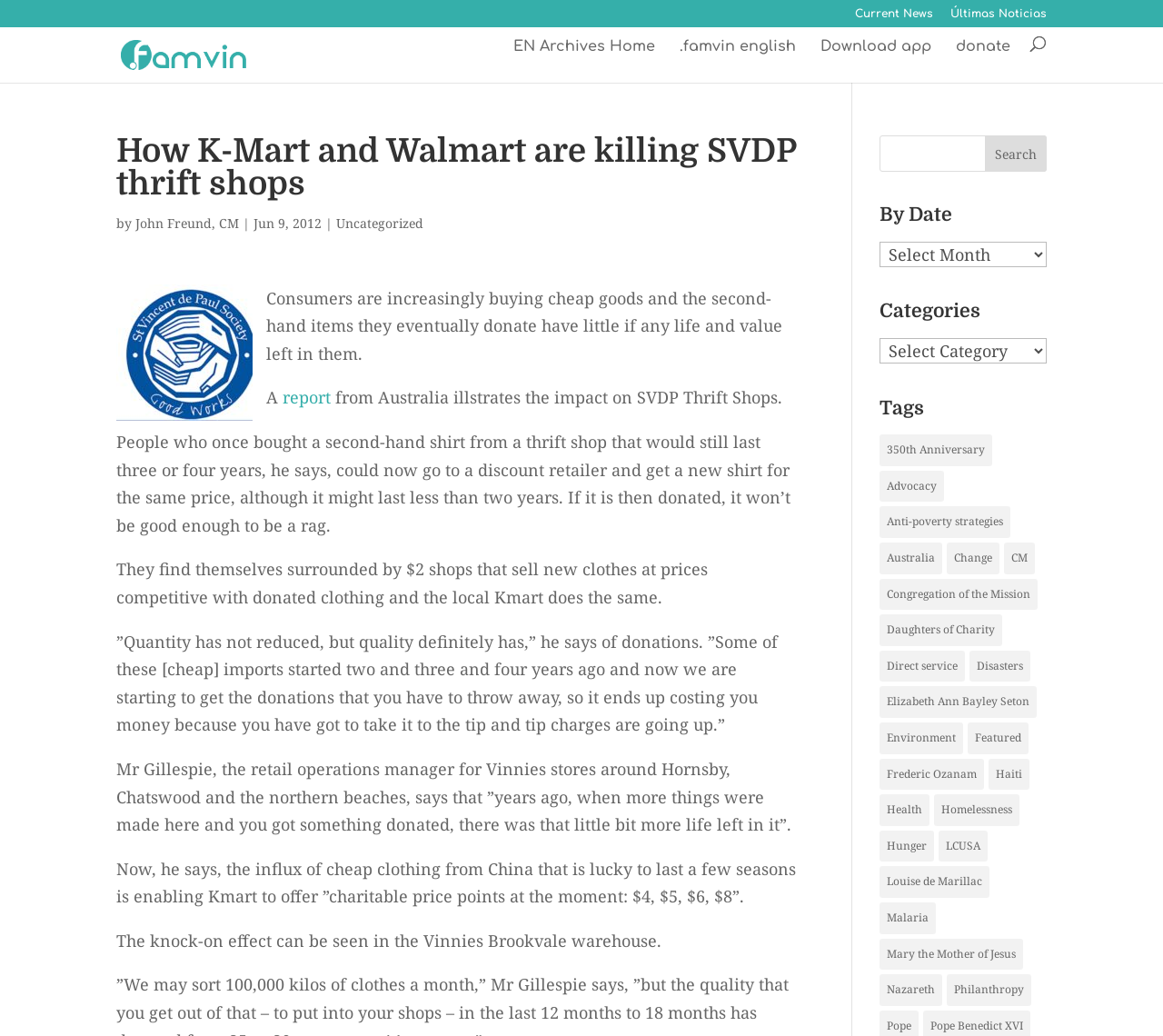Identify the headline of the webpage and generate its text content.

How K-Mart and Walmart are killing SVDP thrift shops